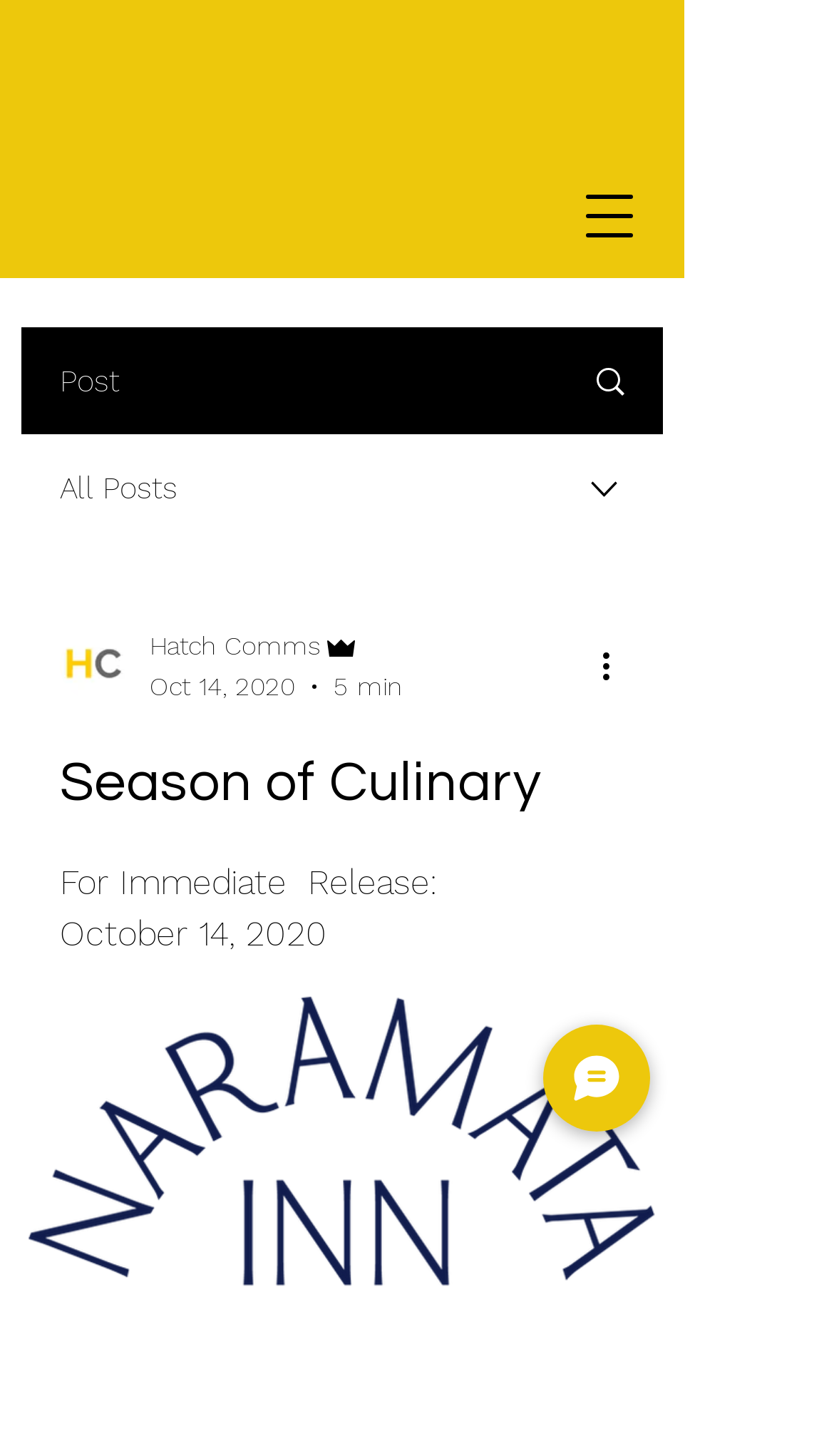Answer with a single word or phrase: 
How many buttons are on this webpage?

4